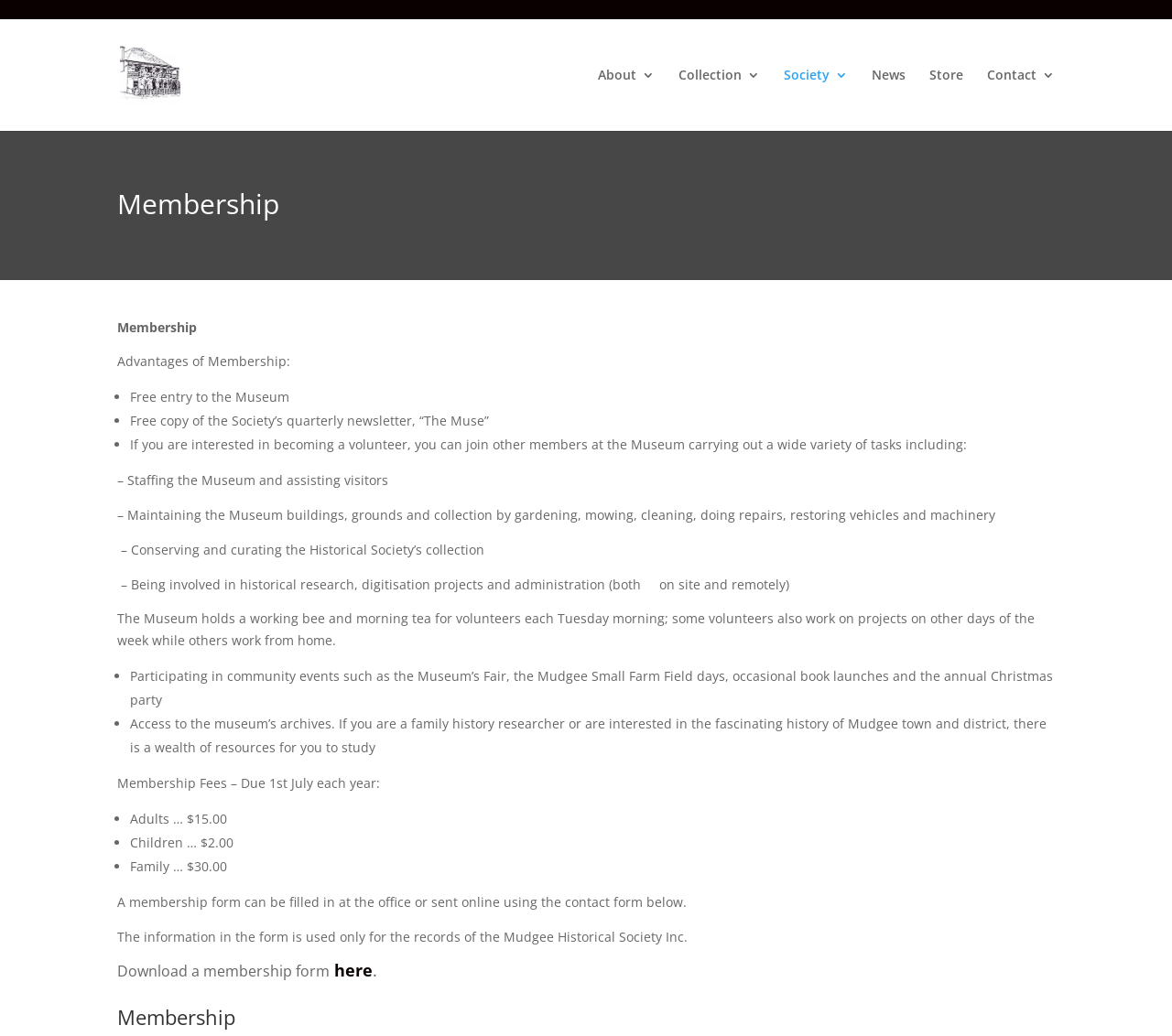Please identify the bounding box coordinates of the element I should click to complete this instruction: 'View News'. The coordinates should be given as four float numbers between 0 and 1, like this: [left, top, right, bottom].

[0.744, 0.066, 0.773, 0.126]